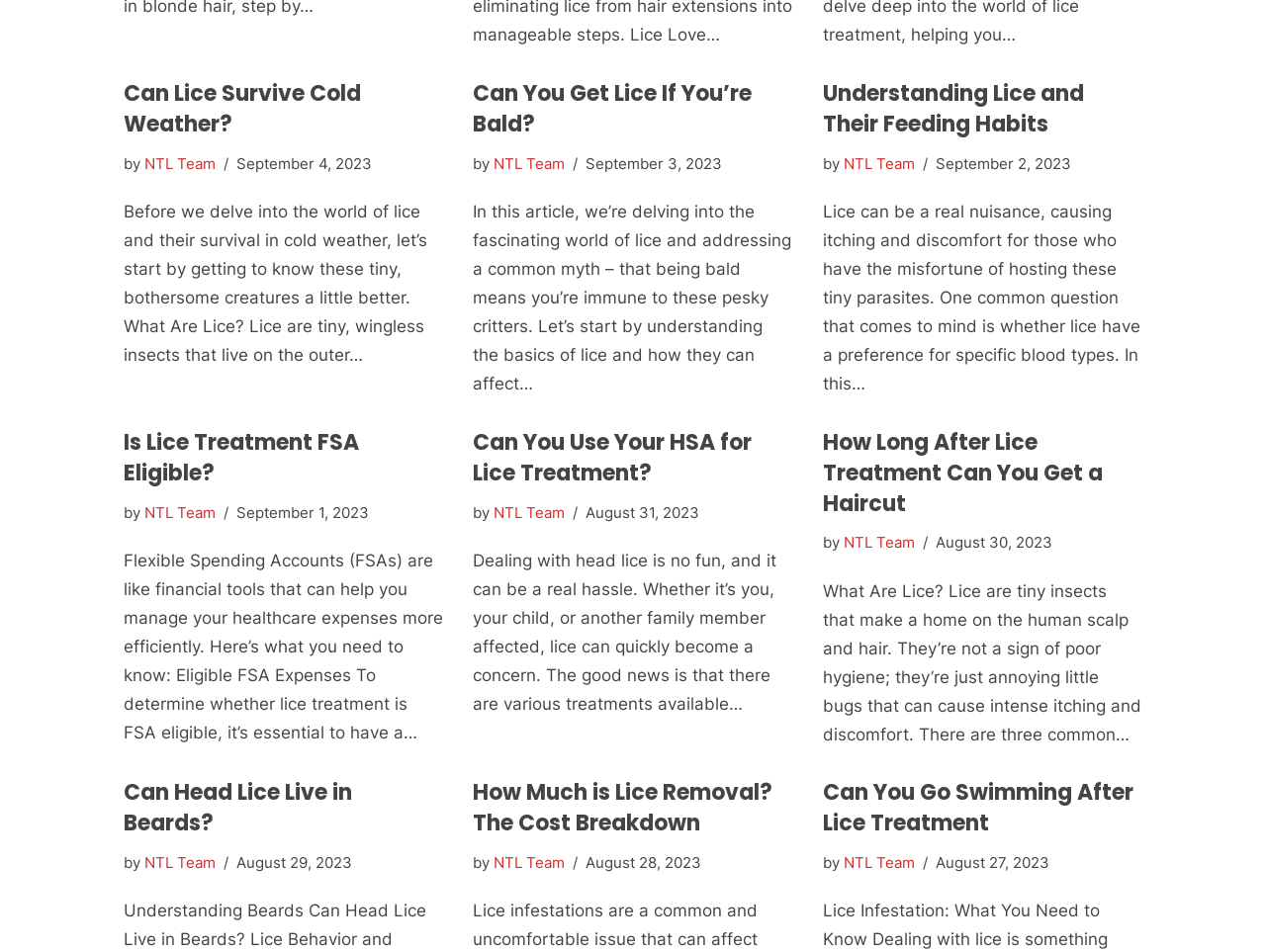Determine the bounding box coordinates in the format (top-left x, top-left y, bottom-right x, bottom-right y). Ensure all values are floating point numbers between 0 and 1. Identify the bounding box of the UI element described by: NTL Team

[0.39, 0.162, 0.446, 0.181]